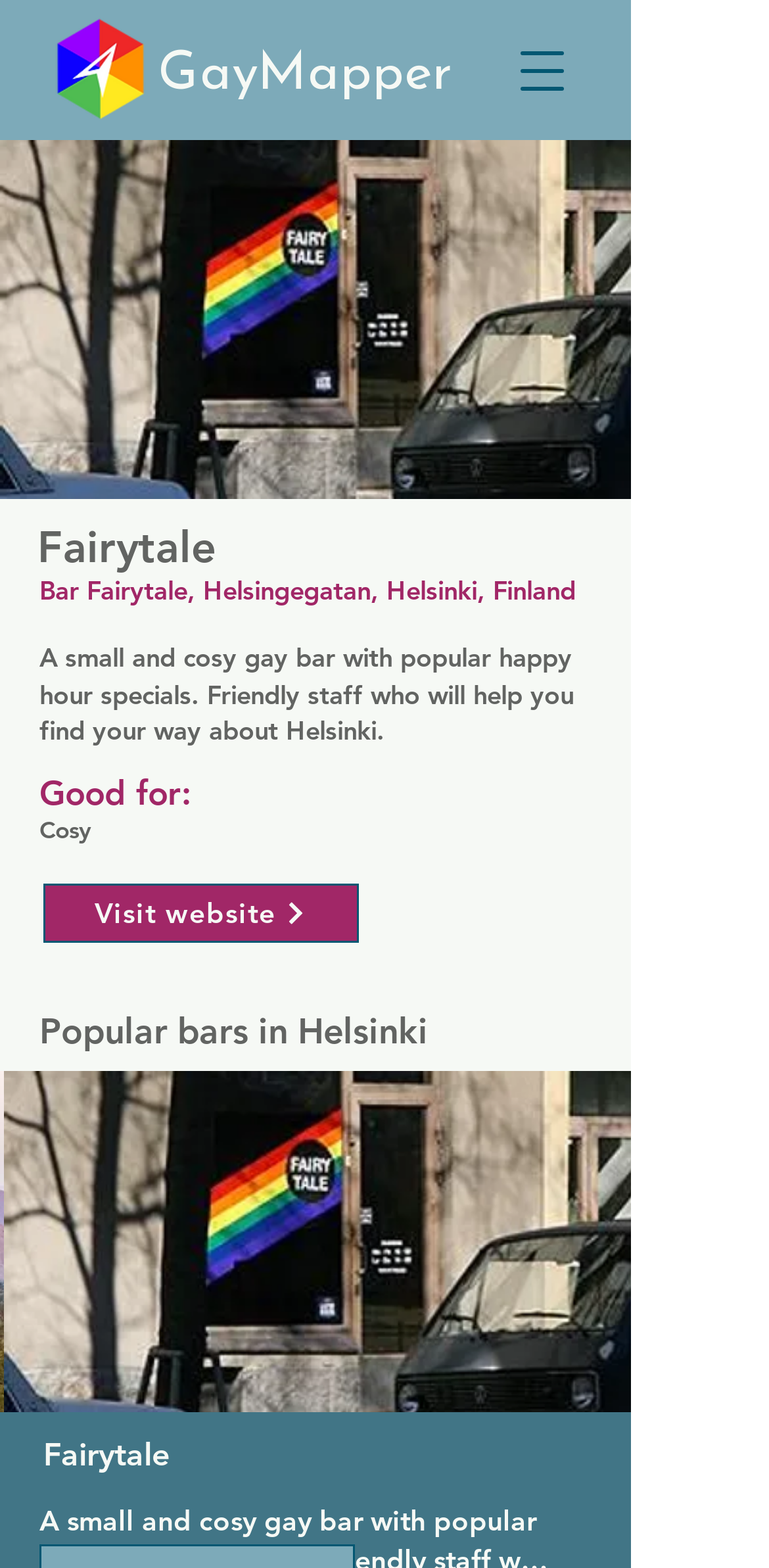Using the details from the image, please elaborate on the following question: Is there a link to visit the website of the gay bar?

There is a link to visit the website of the gay bar, which can be found in the link element with the text 'Visit website' which is located below the static text element with the text 'A small and cosy gay bar with popular happy hour specials. Friendly staff who will help you find your way about Helsinki.'.